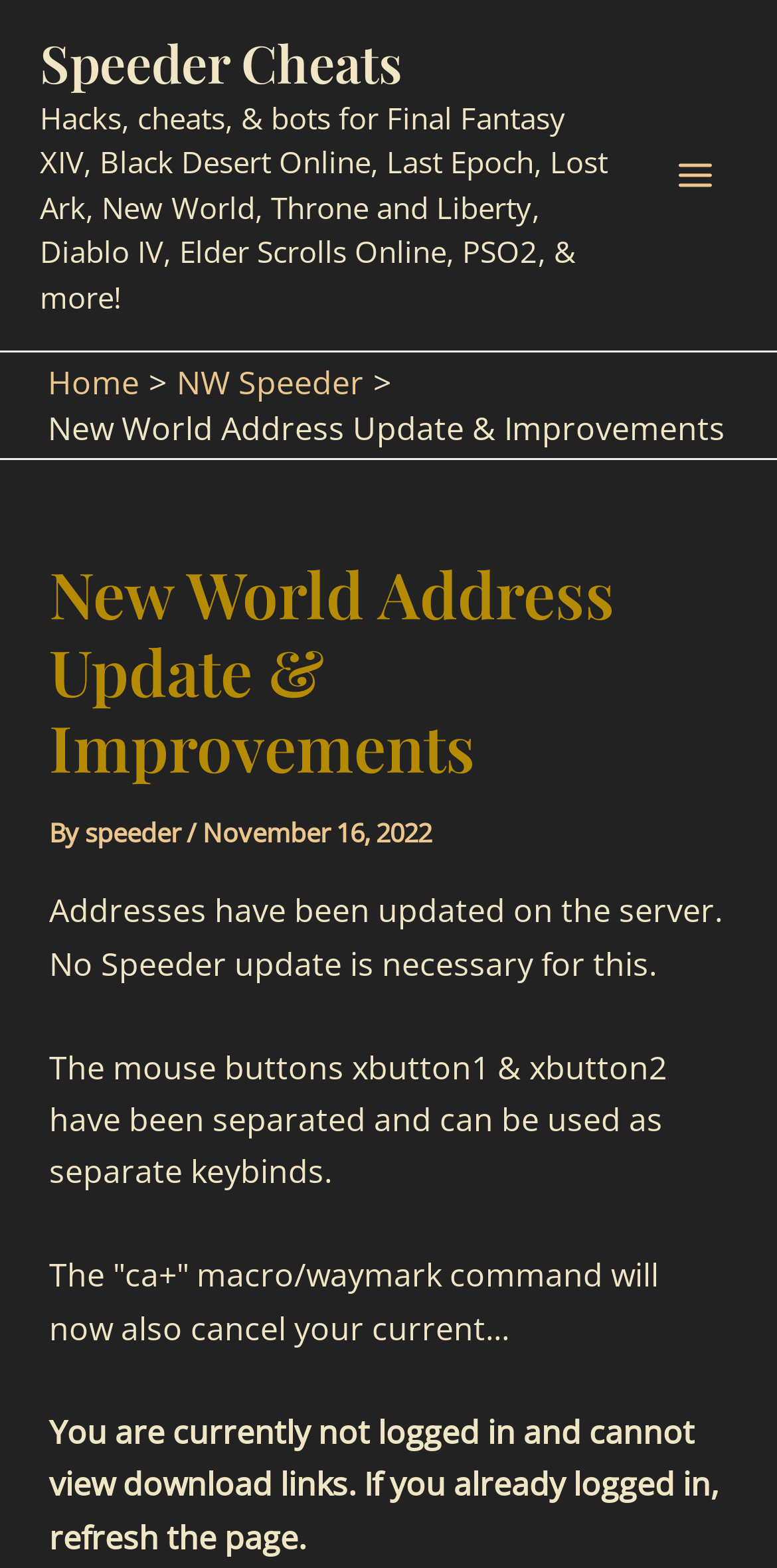From the given element description: "Home", find the bounding box for the UI element. Provide the coordinates as four float numbers between 0 and 1, in the order [left, top, right, bottom].

[0.062, 0.23, 0.179, 0.258]